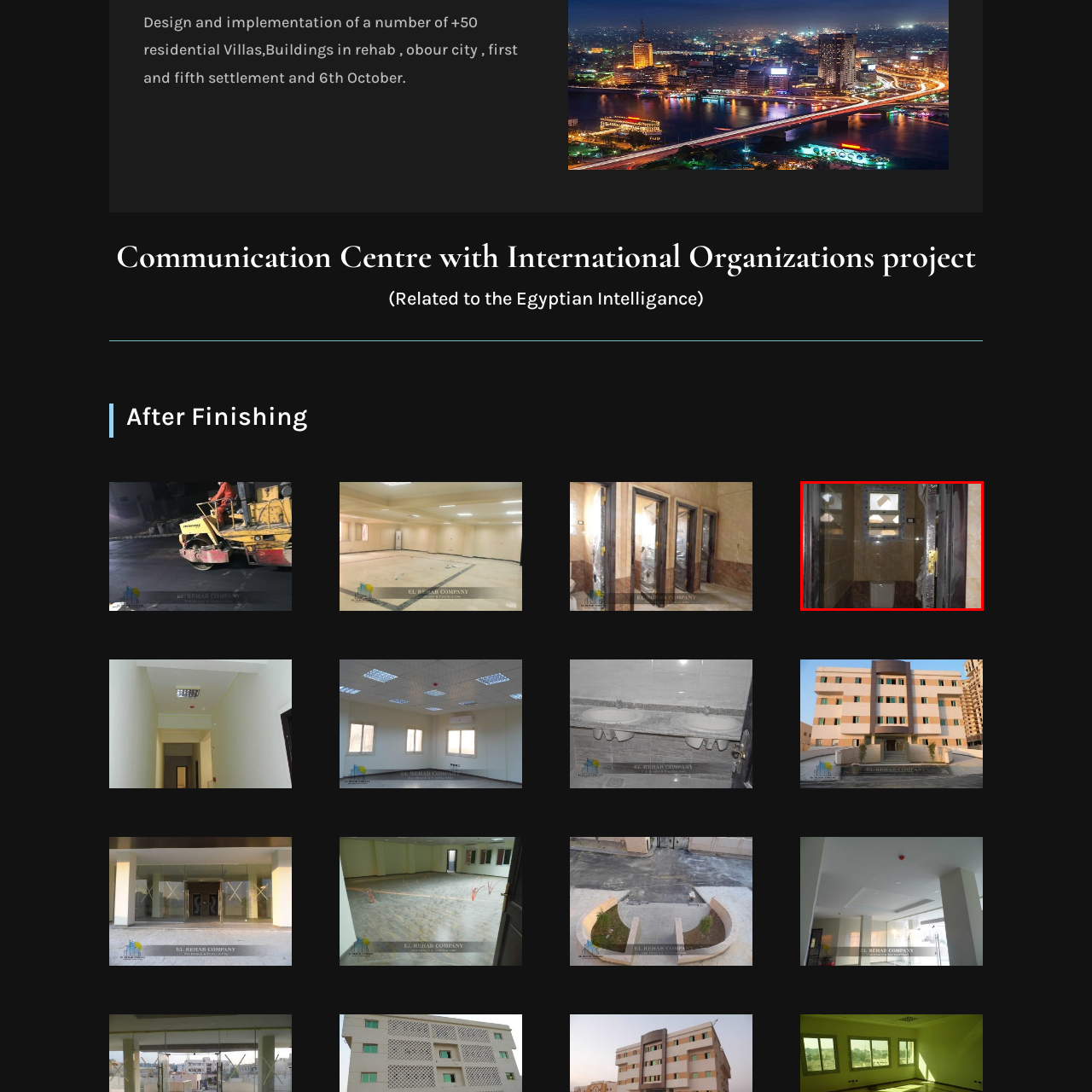View the image within the red box and answer the following question with a concise word or phrase:
What type of tiles are used on the walls?

Ceramic